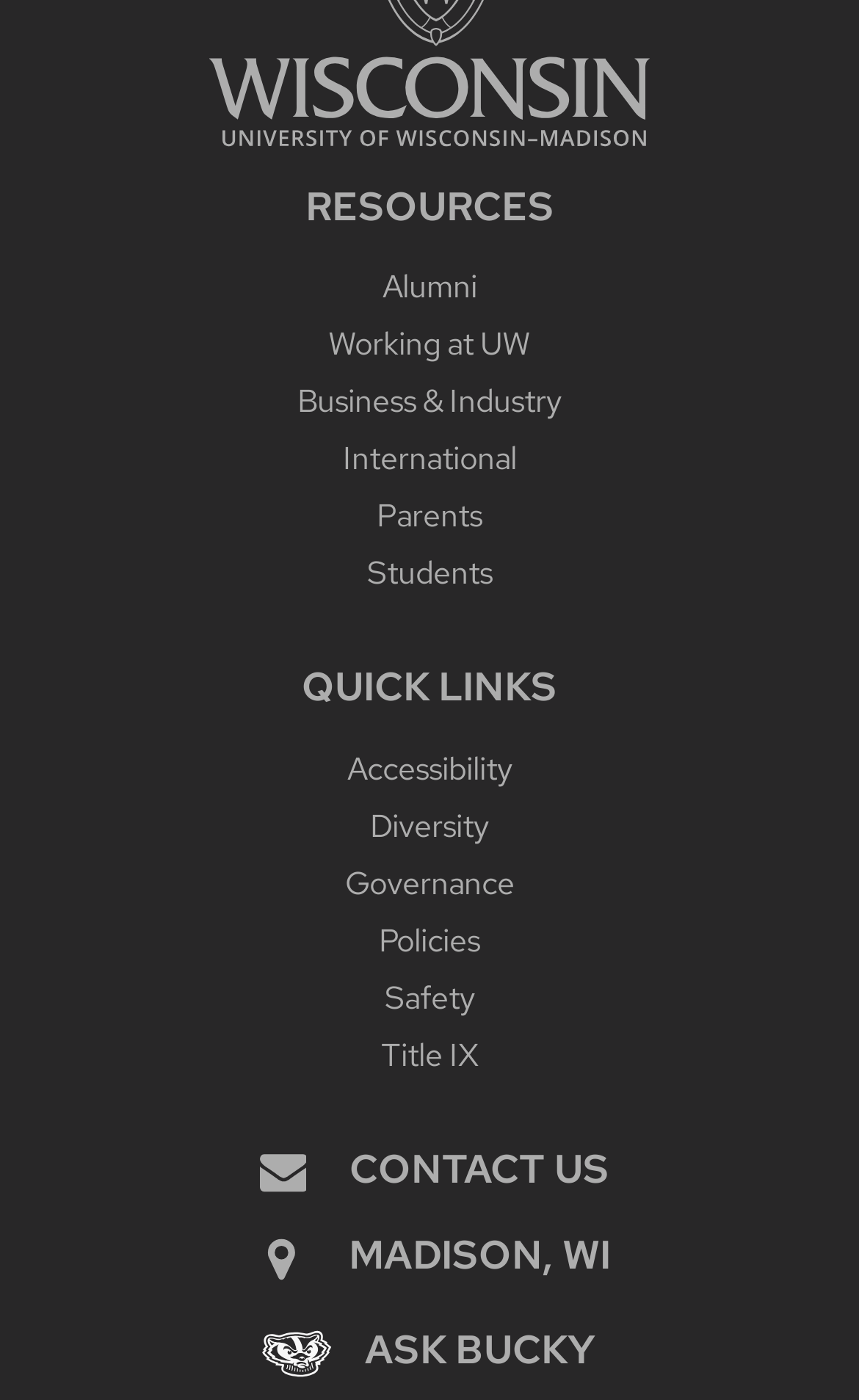What is the last quick link?
Answer briefly with a single word or phrase based on the image.

Title IX